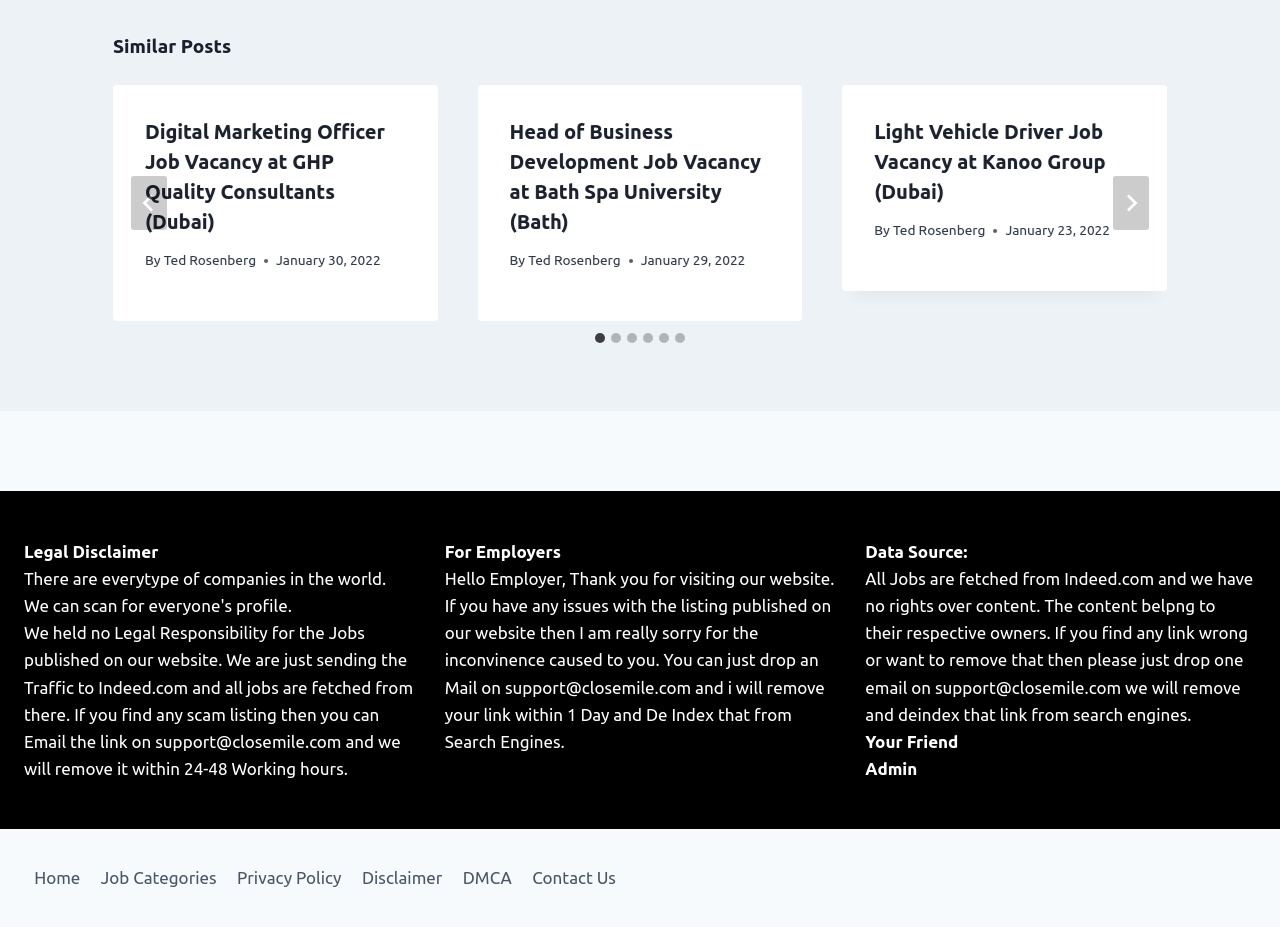Highlight the bounding box coordinates of the region I should click on to meet the following instruction: "Go to next slide".

[0.87, 0.19, 0.898, 0.248]